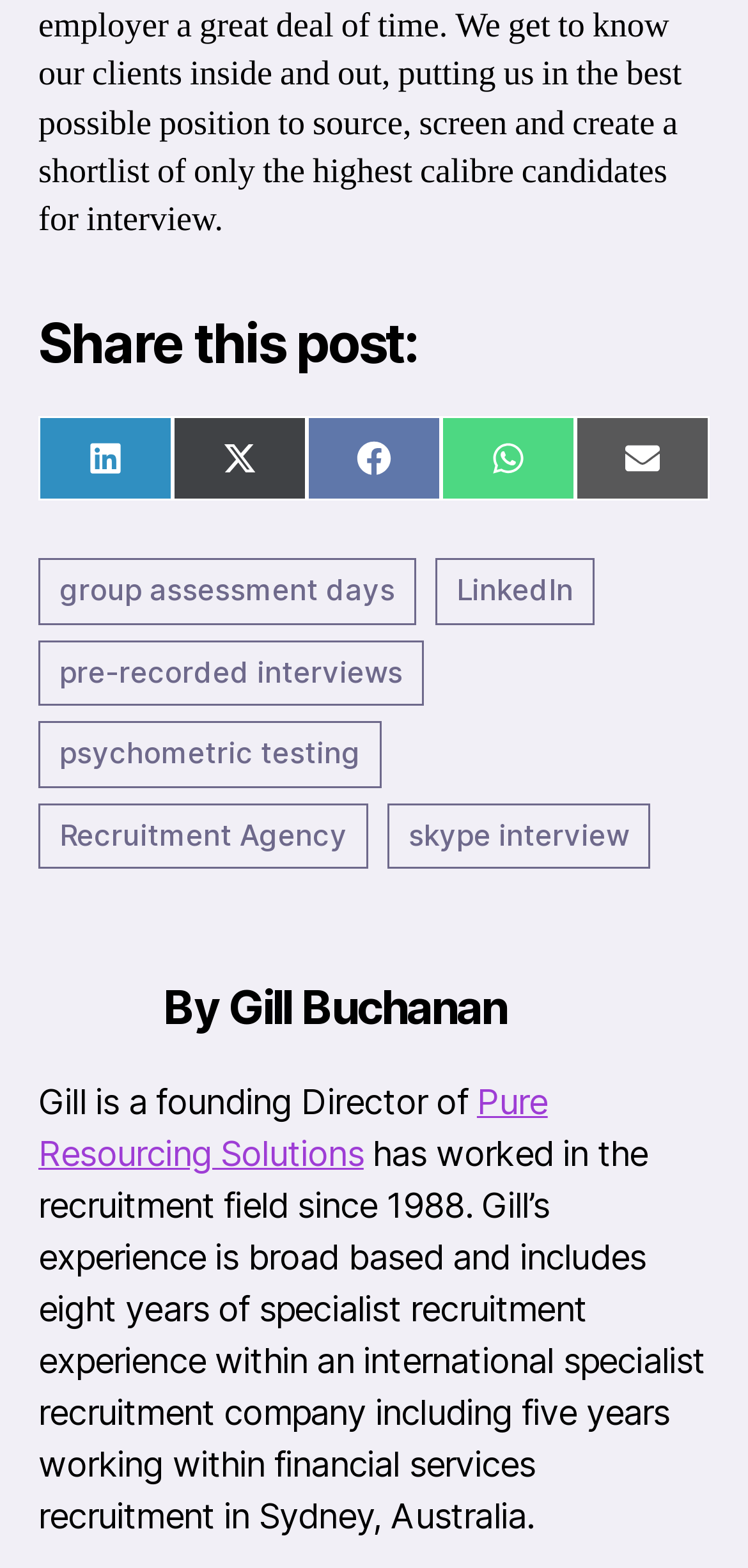Identify the bounding box coordinates of the region that should be clicked to execute the following instruction: "Check out the author's profile on LinkedIn".

[0.582, 0.356, 0.795, 0.398]